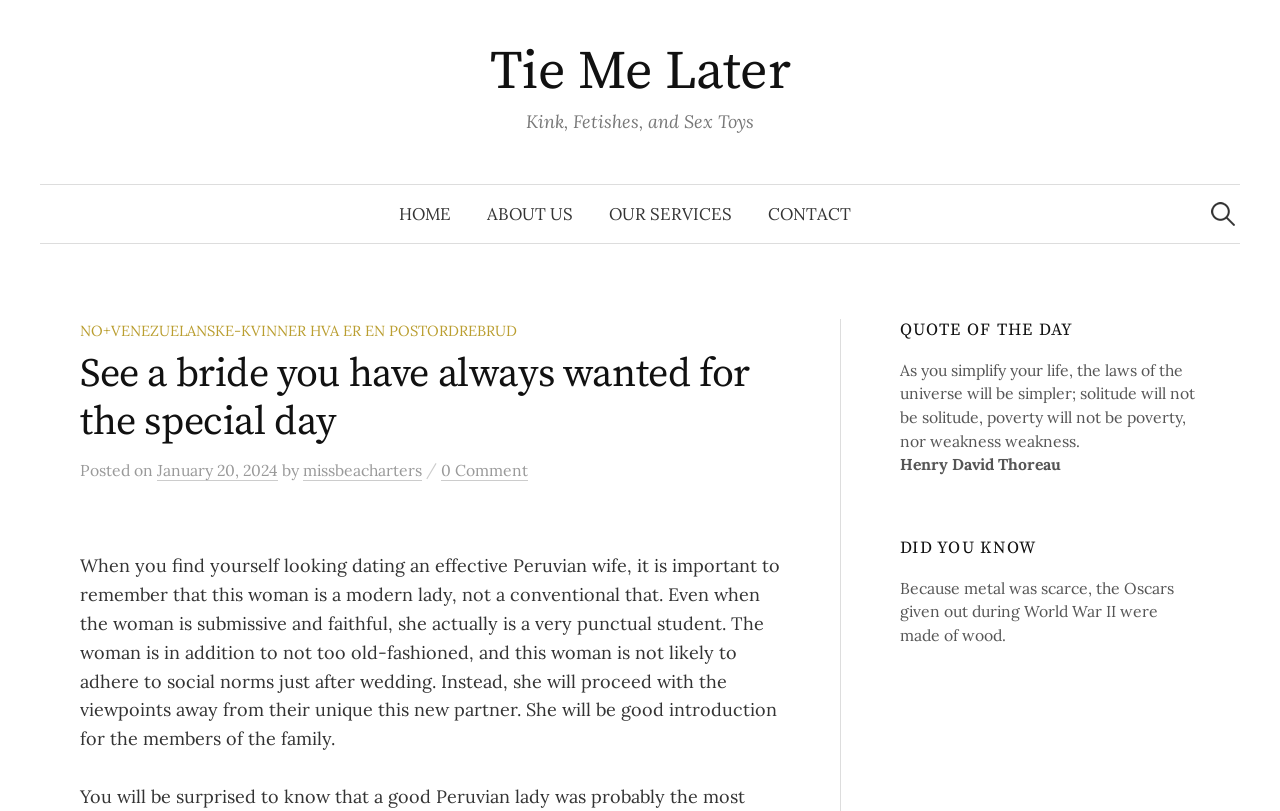What is the text of the first link on the webpage?
Using the screenshot, give a one-word or short phrase answer.

Tie Me Later